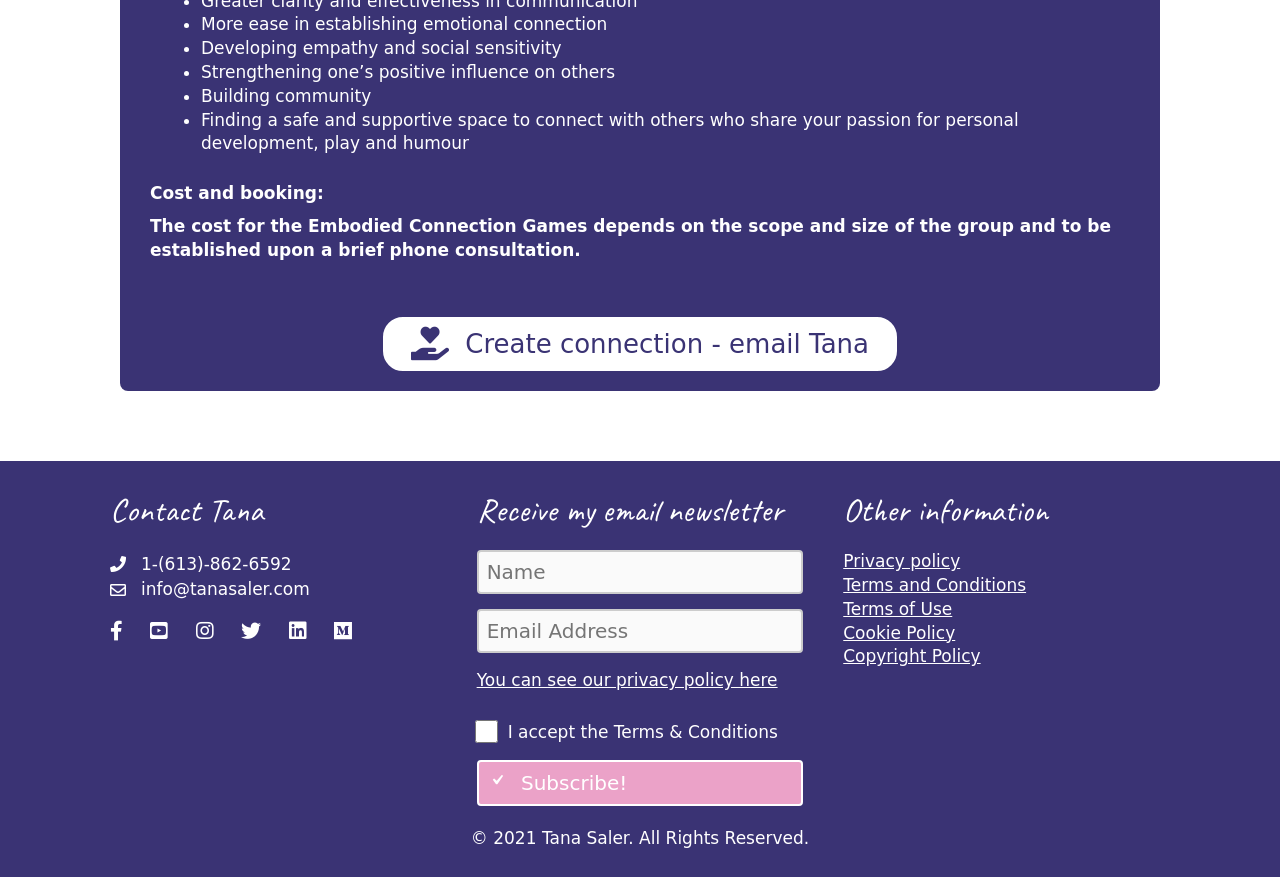Please determine the bounding box coordinates of the element's region to click for the following instruction: "Call Tana".

[0.11, 0.631, 0.228, 0.654]